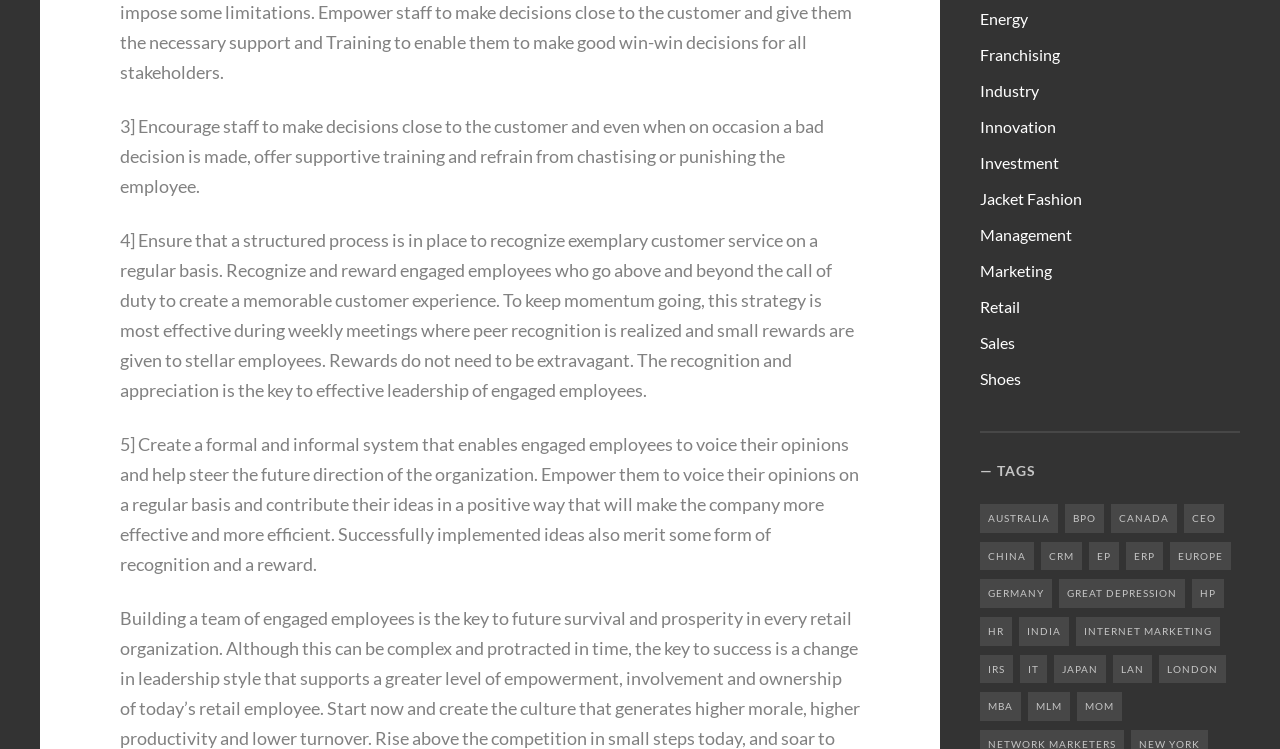Given the webpage screenshot and the description, determine the bounding box coordinates (top-left x, top-left y, bottom-right x, bottom-right y) that define the location of the UI element matching this description: Franchising

[0.766, 0.06, 0.828, 0.085]